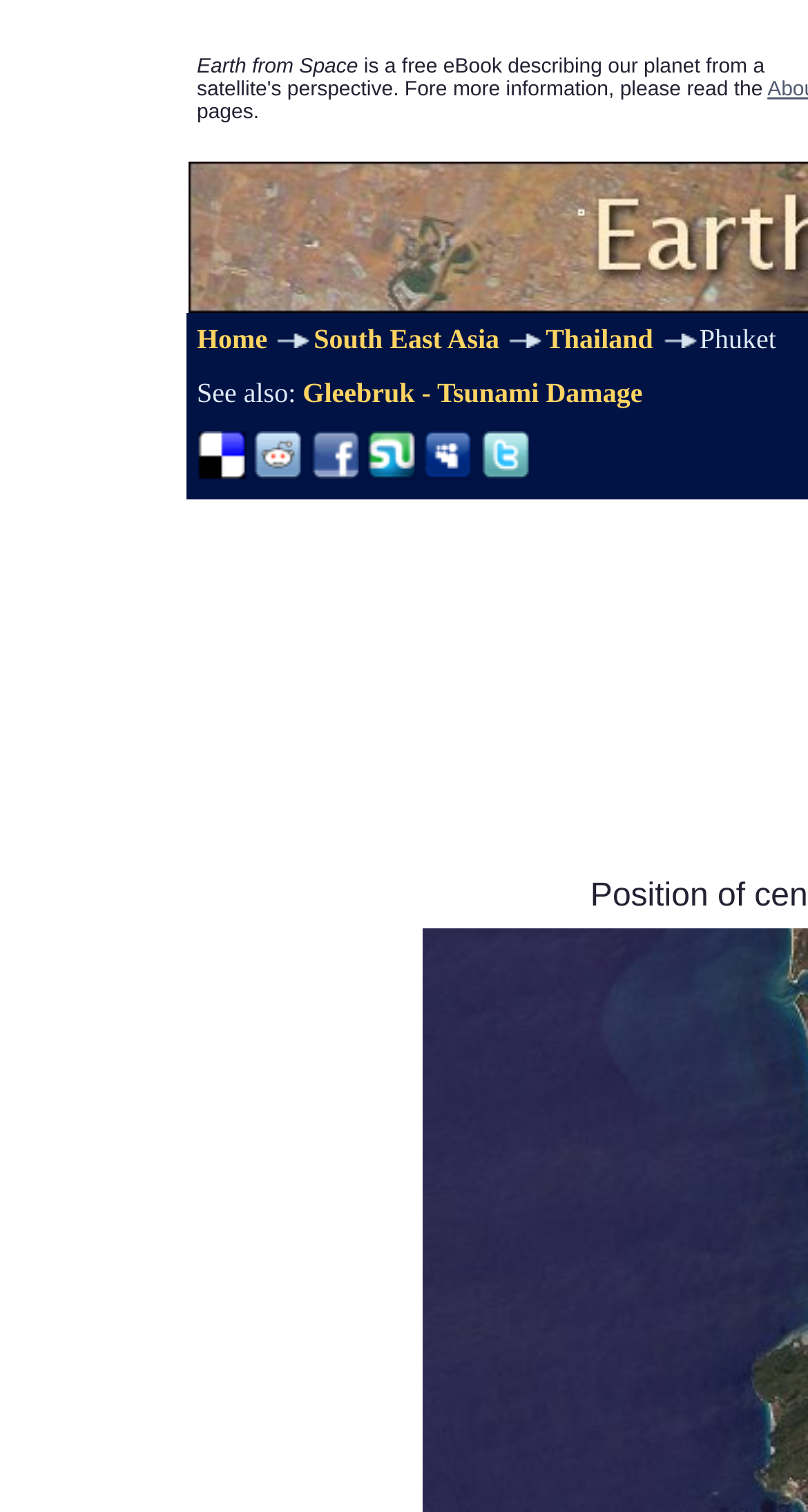Specify the bounding box coordinates of the element's area that should be clicked to execute the given instruction: "visit South East Asia". The coordinates should be four float numbers between 0 and 1, i.e., [left, top, right, bottom].

[0.388, 0.214, 0.618, 0.234]